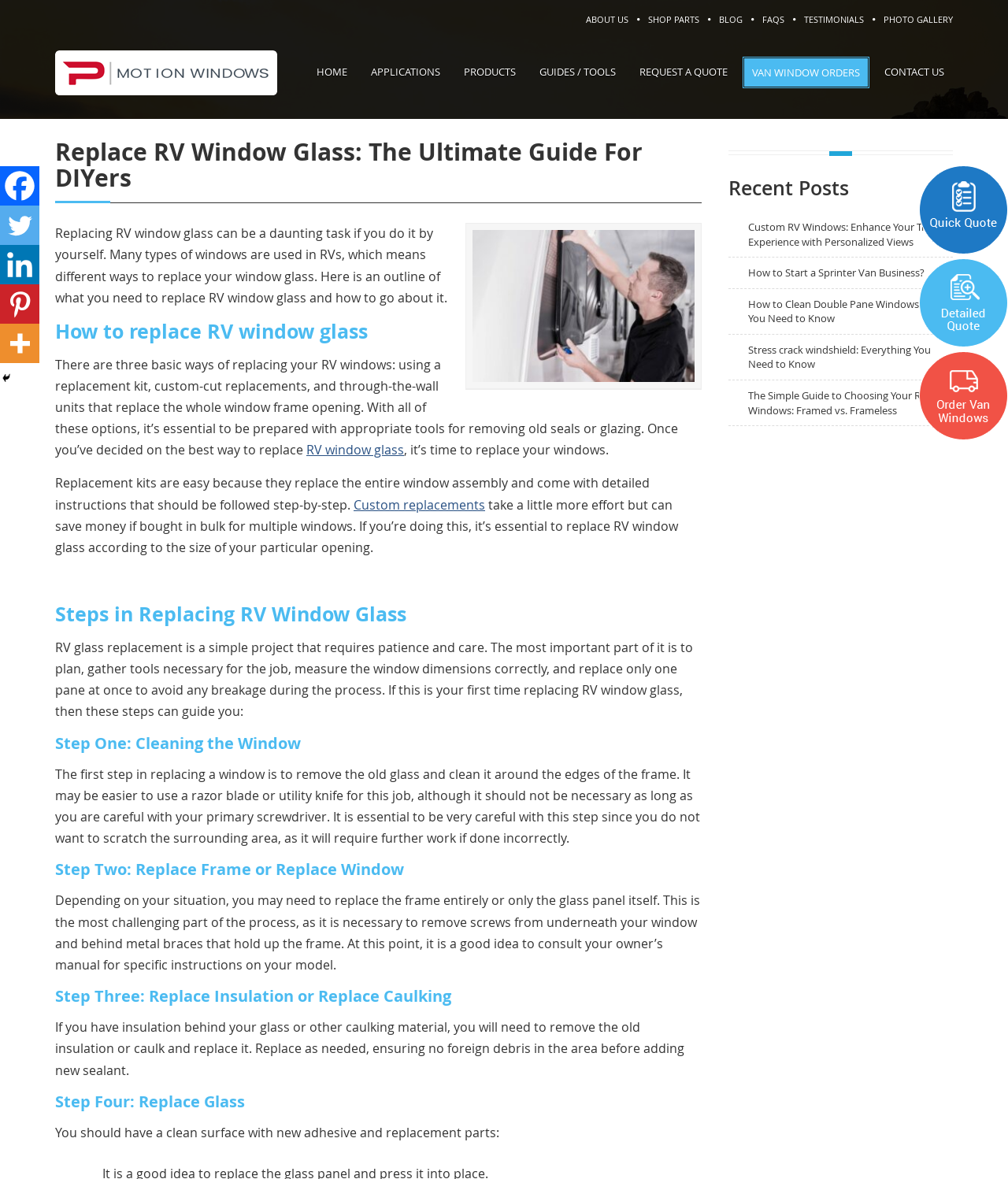Please locate the clickable area by providing the bounding box coordinates to follow this instruction: "Contact us".

None